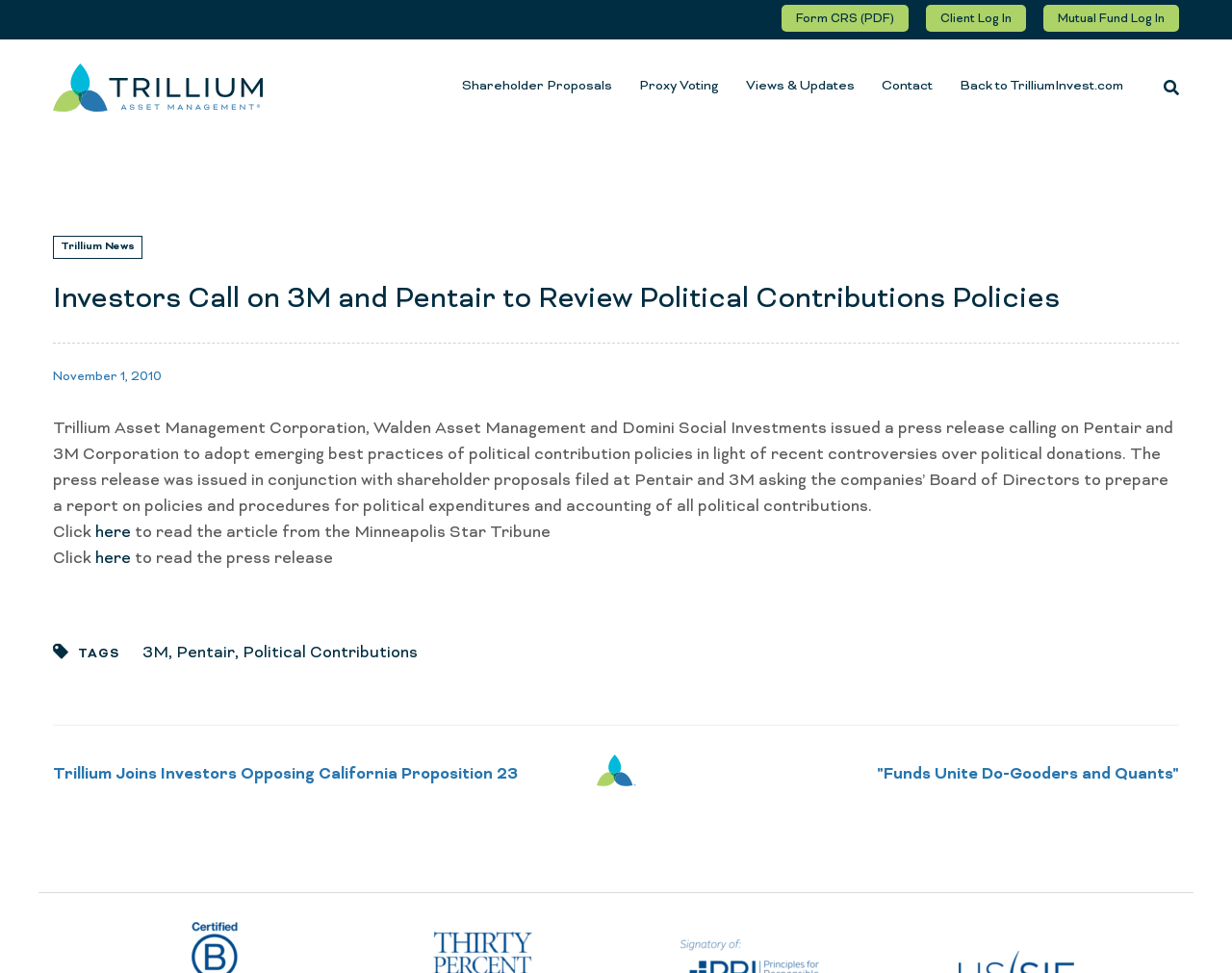Given the element description: ""Funds Unite Do-Gooders and Quants"", predict the bounding box coordinates of this UI element. The coordinates must be four float numbers between 0 and 1, given as [left, top, right, bottom].

[0.546, 0.786, 0.957, 0.808]